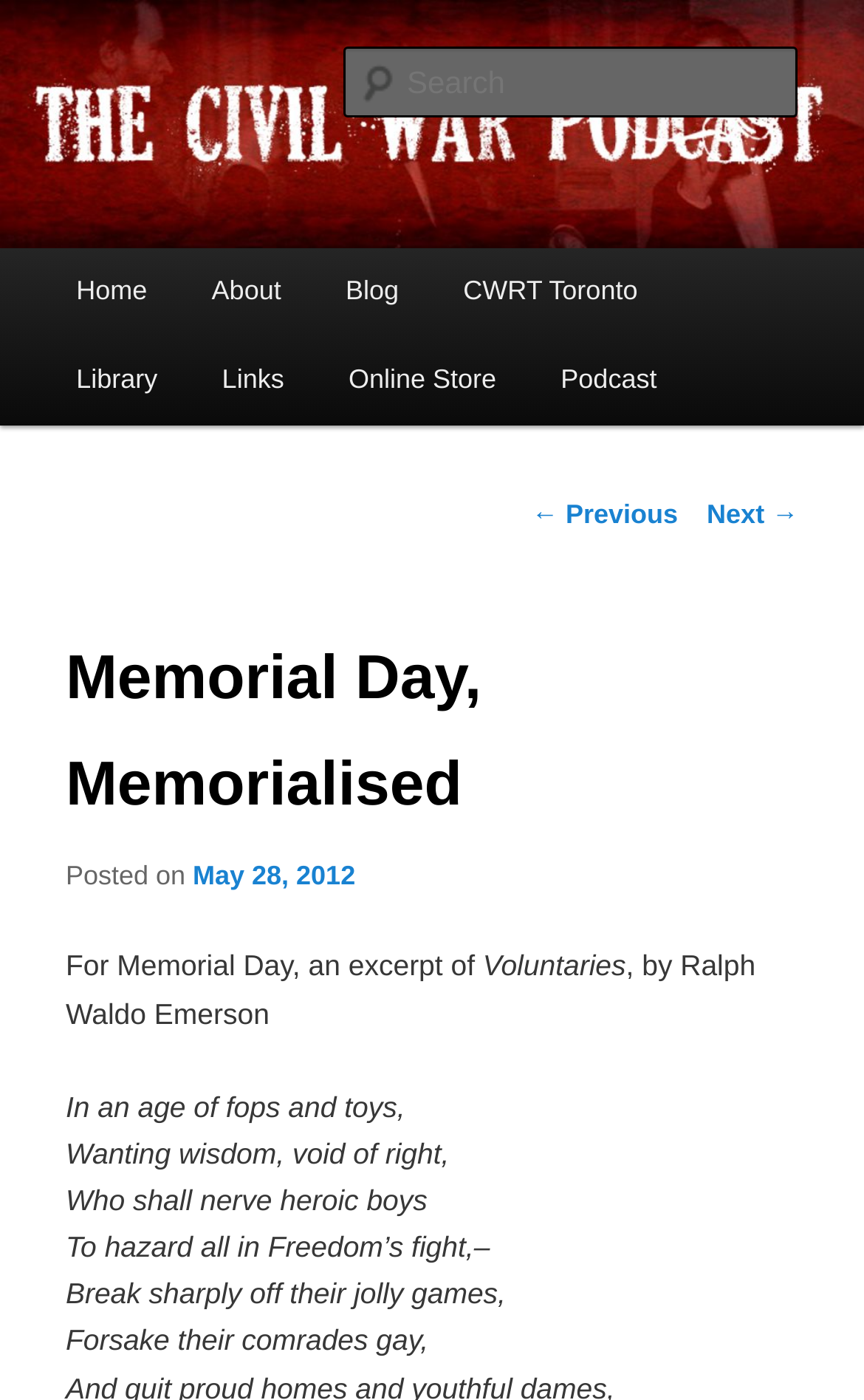Determine the coordinates of the bounding box that should be clicked to complete the instruction: "Read the blog". The coordinates should be represented by four float numbers between 0 and 1: [left, top, right, bottom].

[0.363, 0.178, 0.499, 0.241]